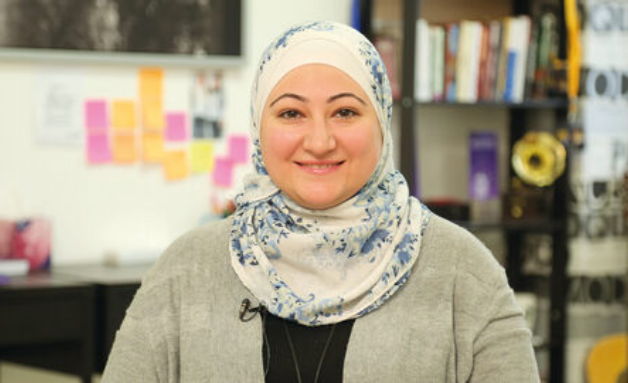What is on the shelf behind the woman?
Answer with a single word or short phrase according to what you see in the image.

Books